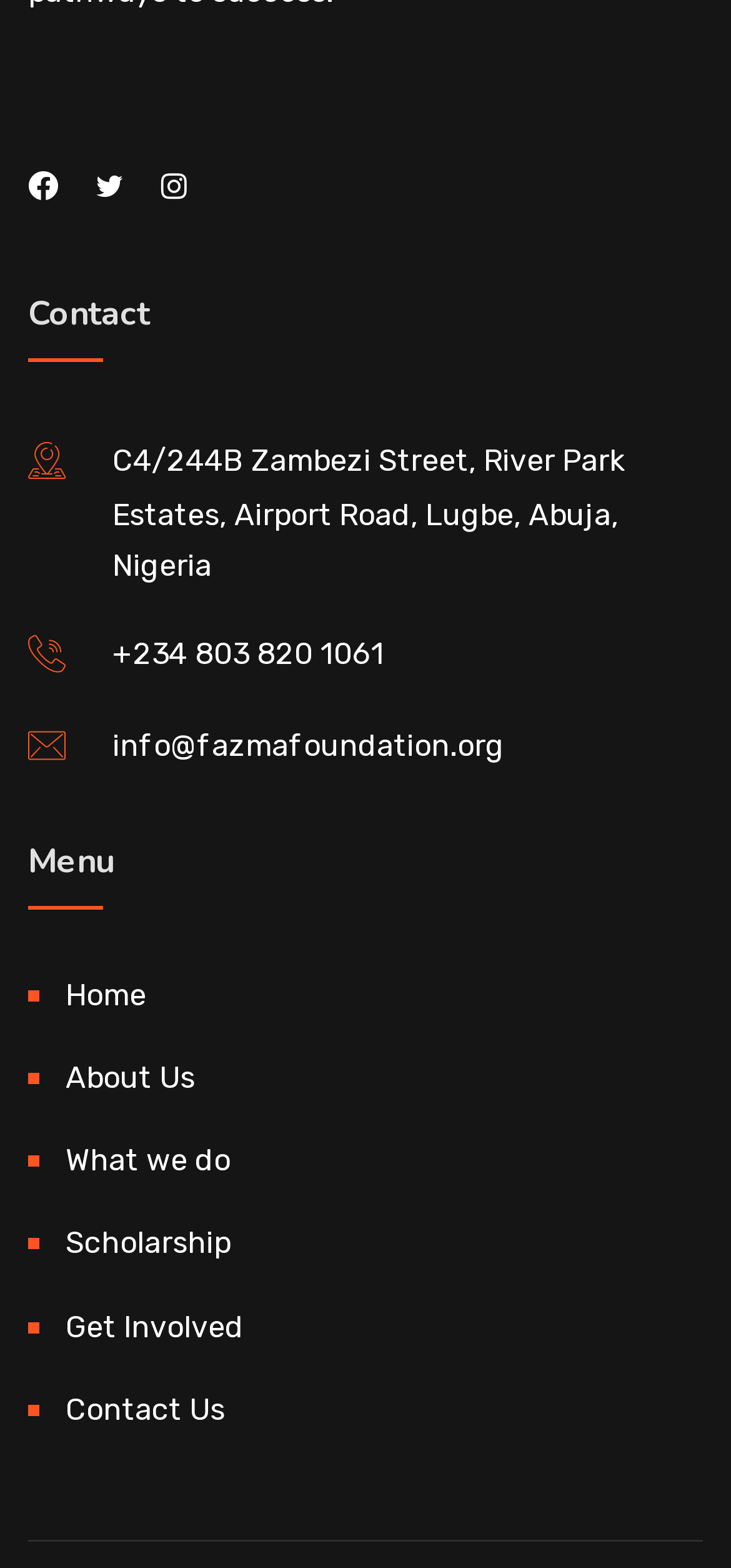Locate the bounding box of the UI element described by: "Contact Us" in the given webpage screenshot.

[0.038, 0.879, 0.308, 0.919]